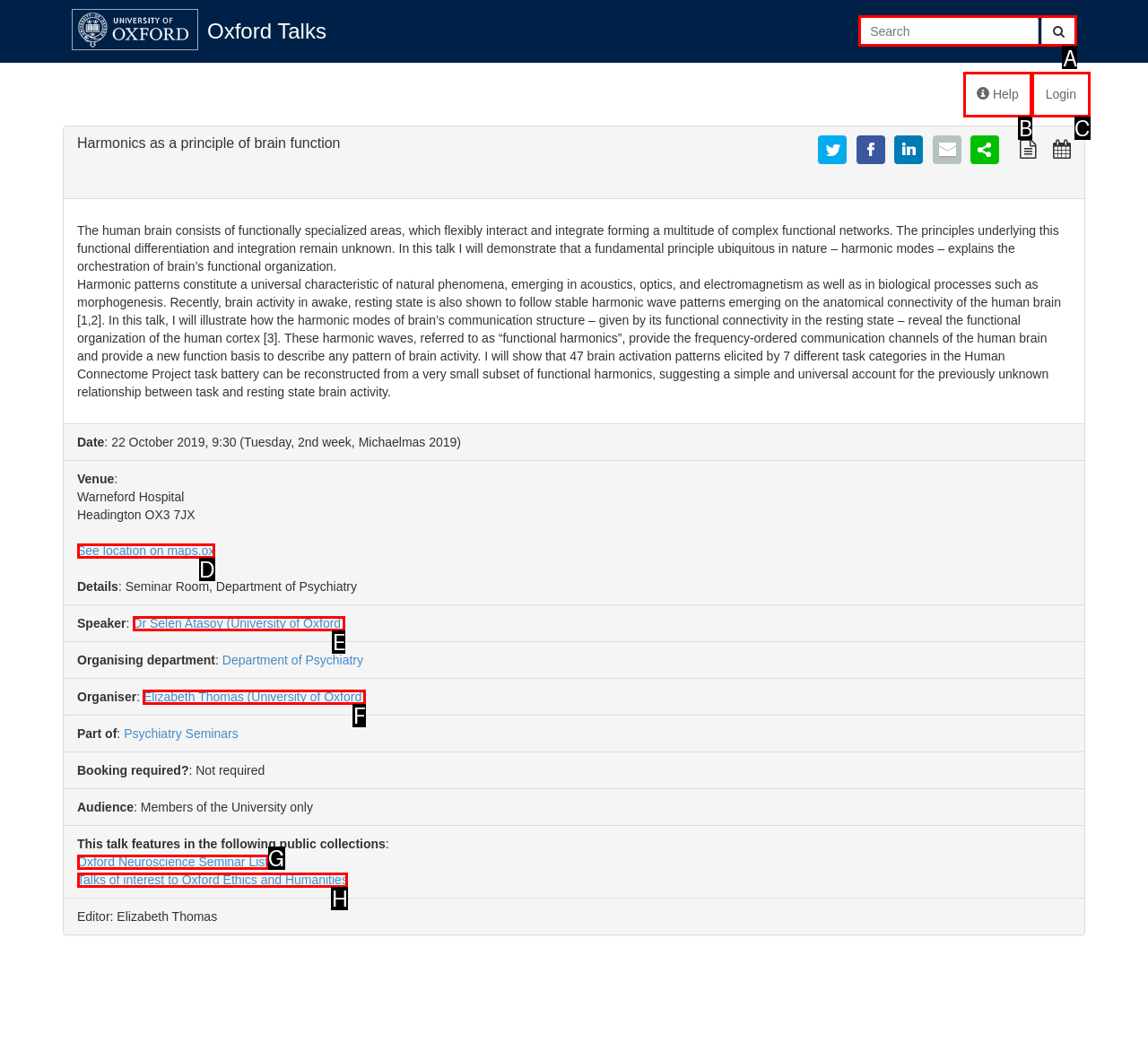Given the instruction: Search for a talk, which HTML element should you click on?
Answer with the letter that corresponds to the correct option from the choices available.

A